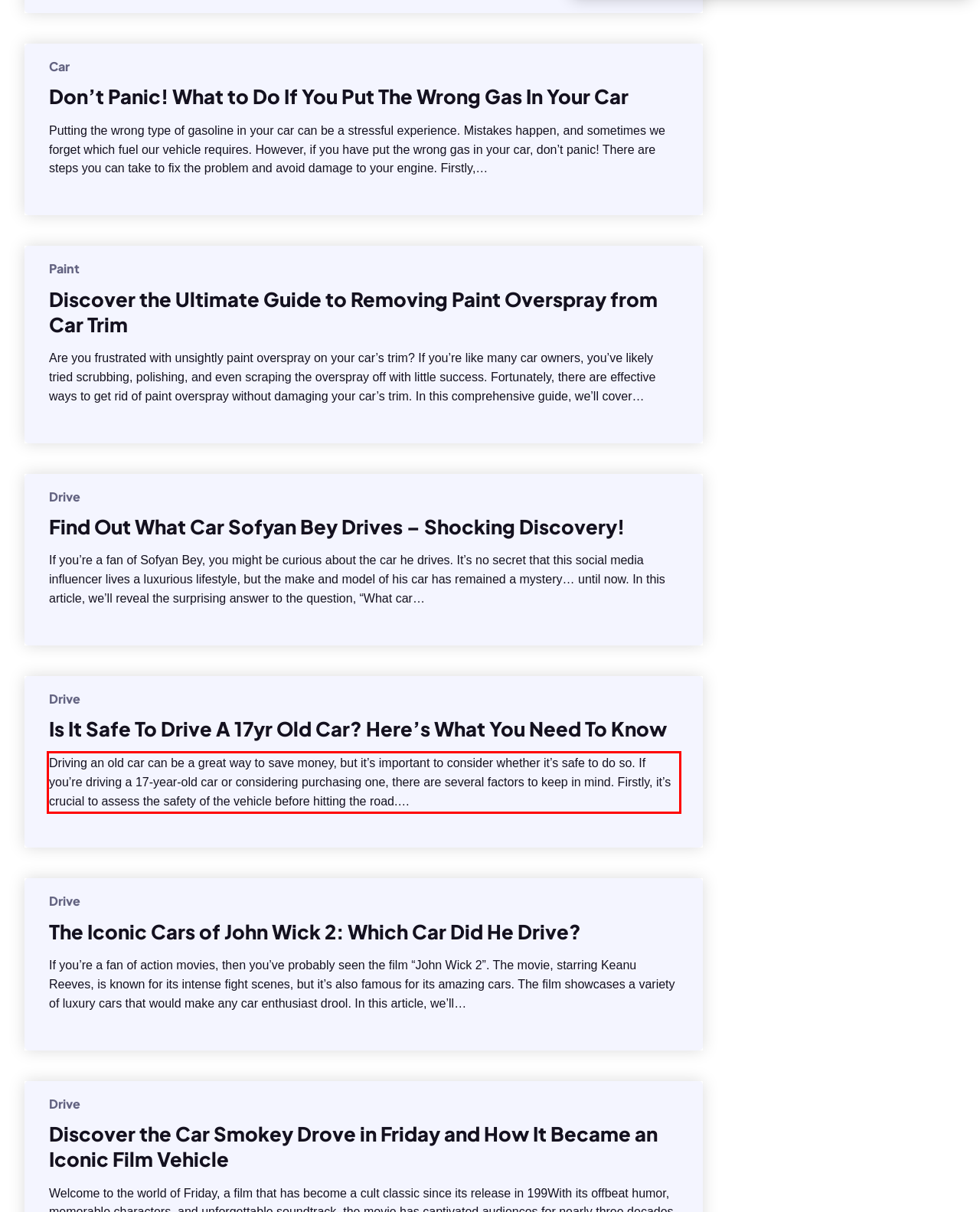Given the screenshot of the webpage, identify the red bounding box, and recognize the text content inside that red bounding box.

Driving an old car can be a great way to save money, but it’s important to consider whether it’s safe to do so. If you’re driving a 17-year-old car or considering purchasing one, there are several factors to keep in mind. Firstly, it’s crucial to assess the safety of the vehicle before hitting the road.…